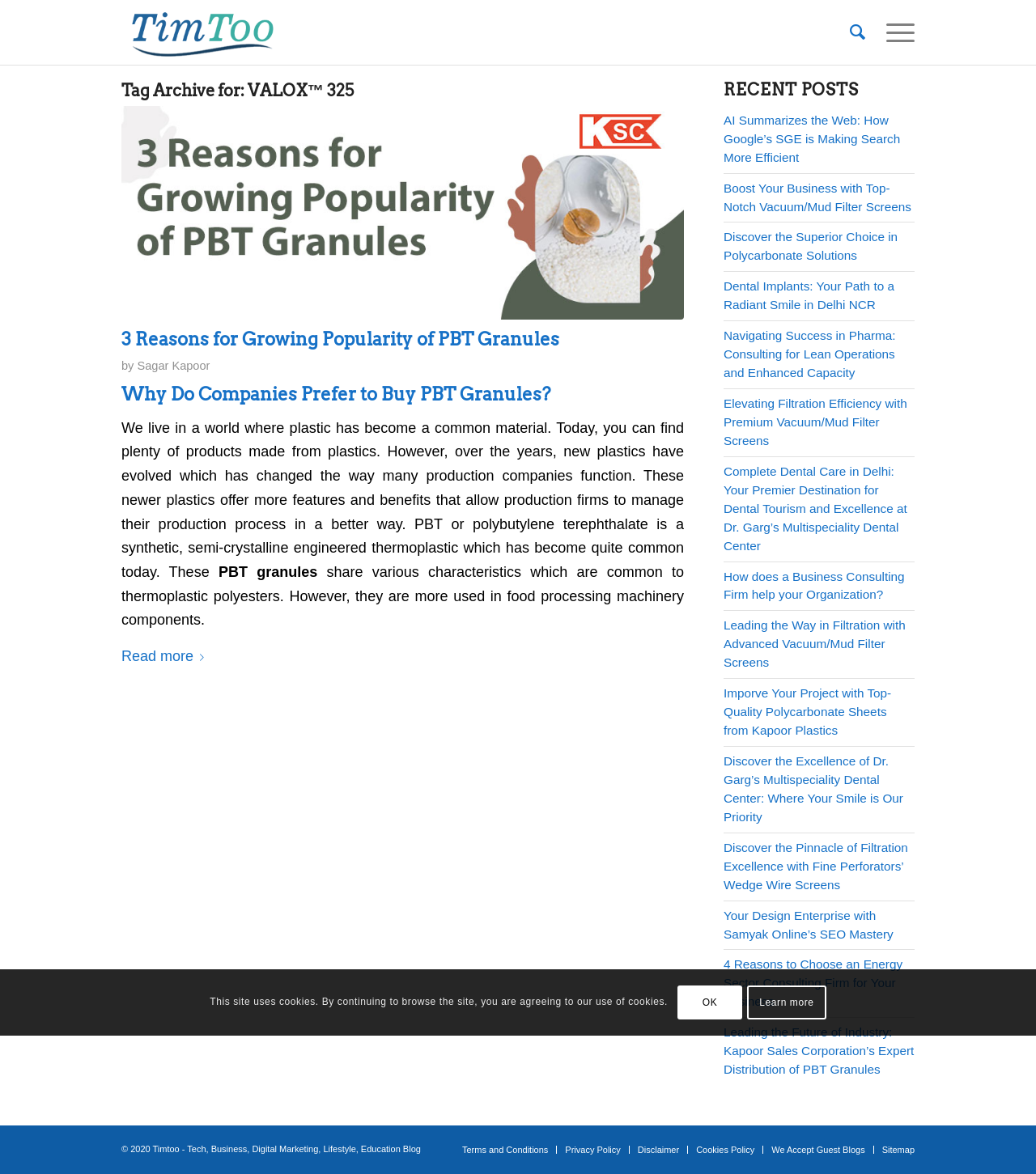Determine the bounding box coordinates of the clickable region to carry out the instruction: "Read more about 3 Reasons for Growing Popularity of PBT Granules".

[0.117, 0.549, 0.203, 0.57]